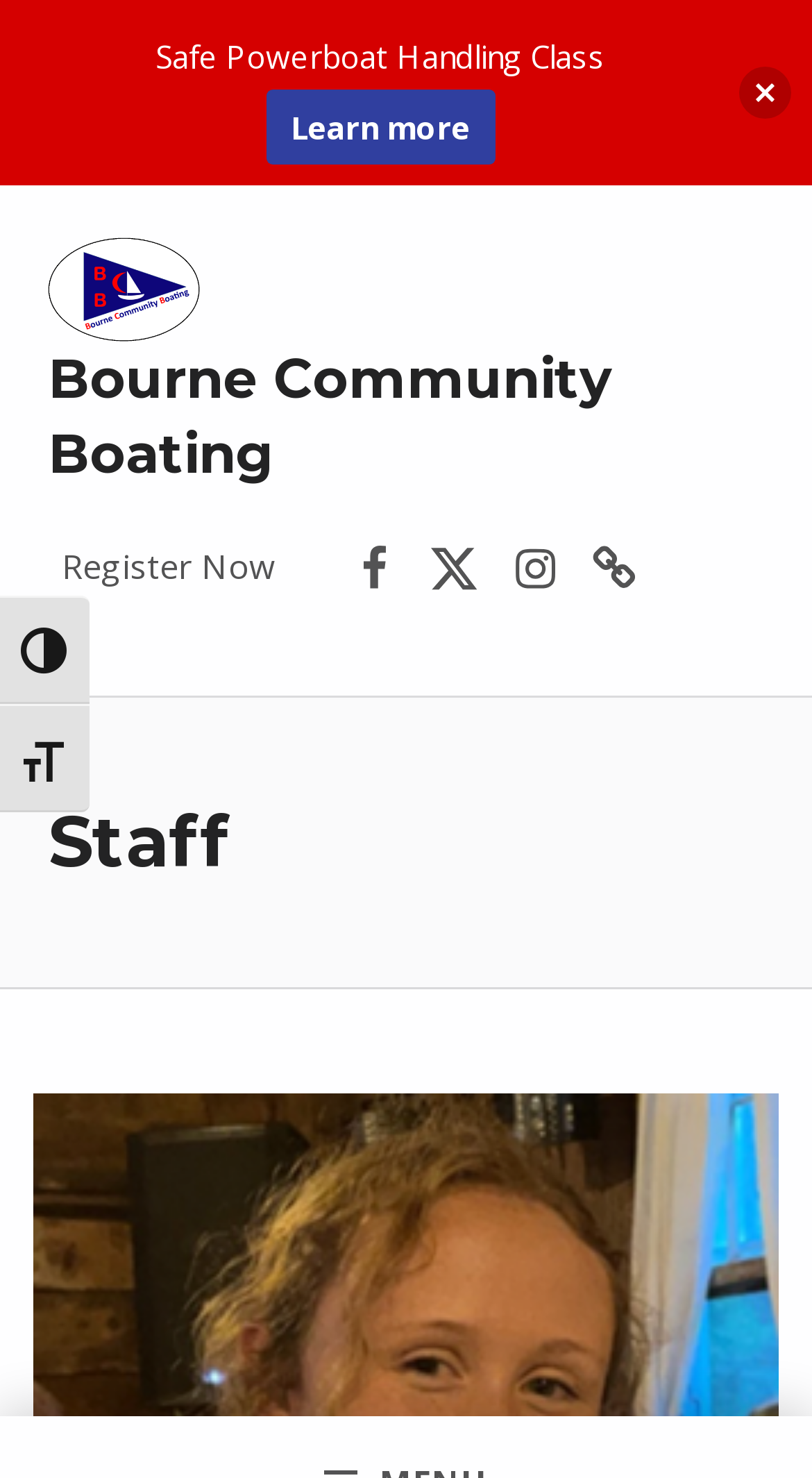What is the name of the organization?
Based on the image, provide your answer in one word or phrase.

Bourne Community Boating